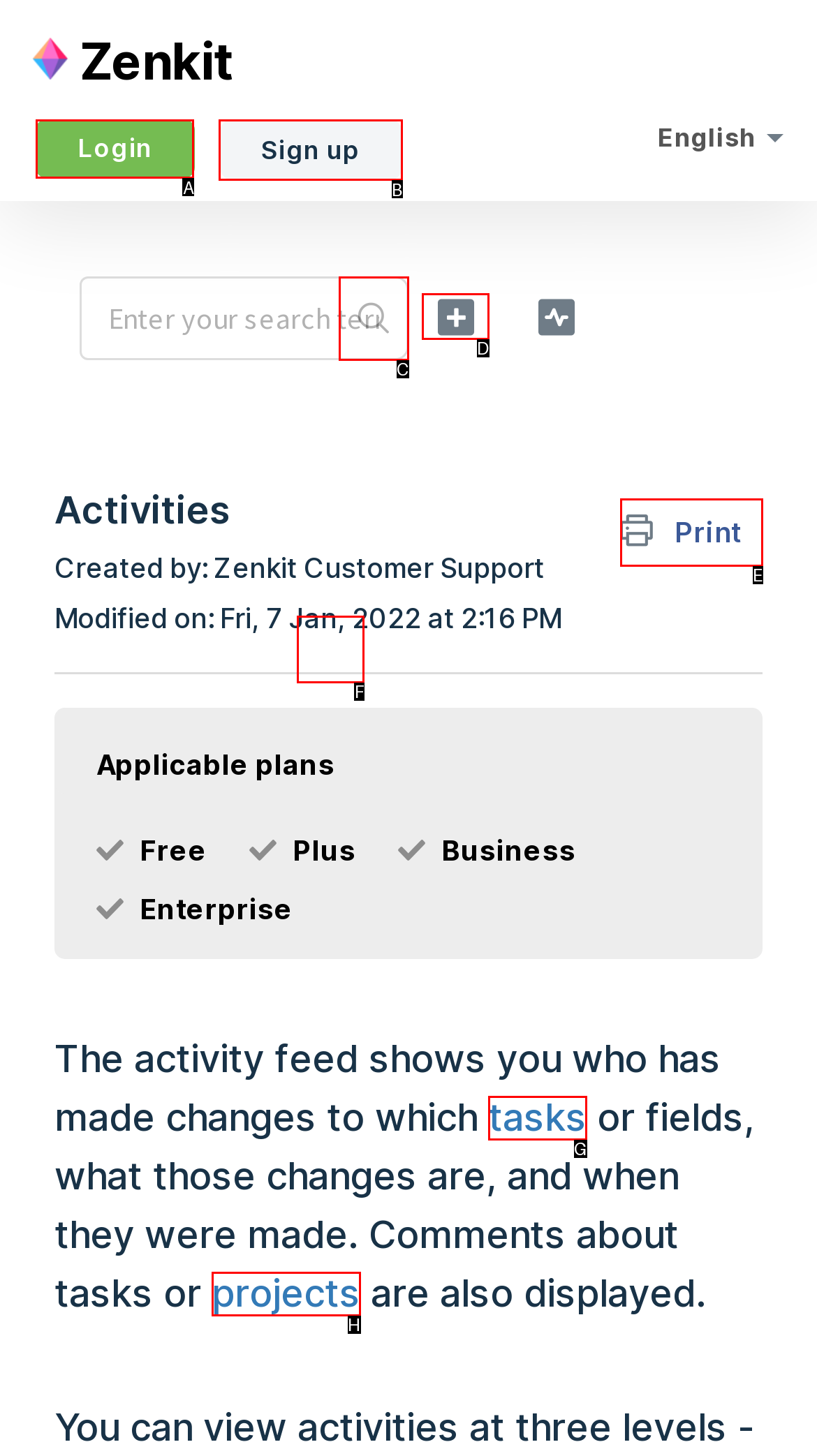Which UI element's letter should be clicked to achieve the task: Download a file
Provide the letter of the correct choice directly.

F